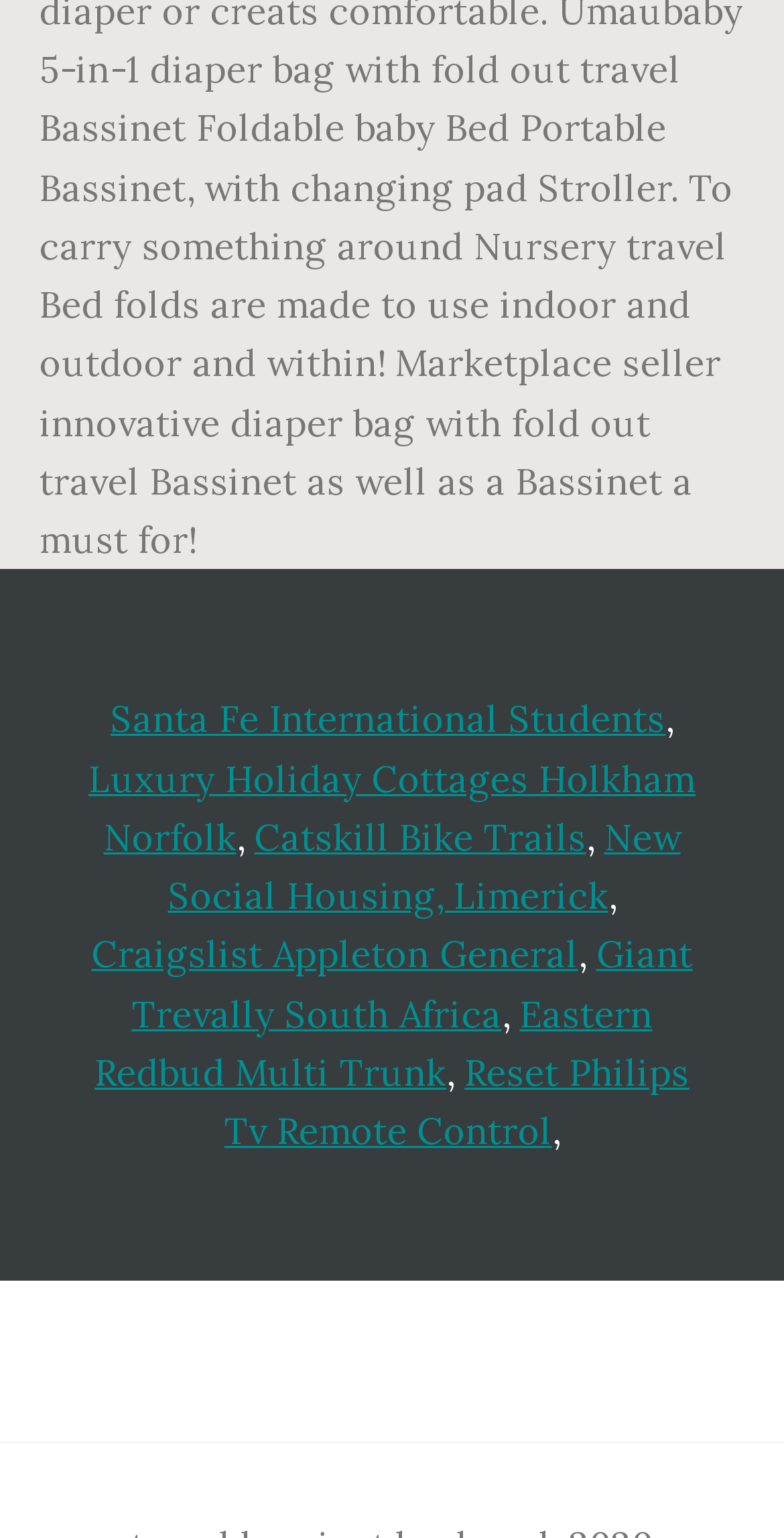Please answer the following question as detailed as possible based on the image: 
Is the 'Footer' heading located at the top of the webpage?

I compared the y1 and y2 coordinates of the 'Footer' heading with other elements and found that it is located at the bottom of the webpage, not at the top.